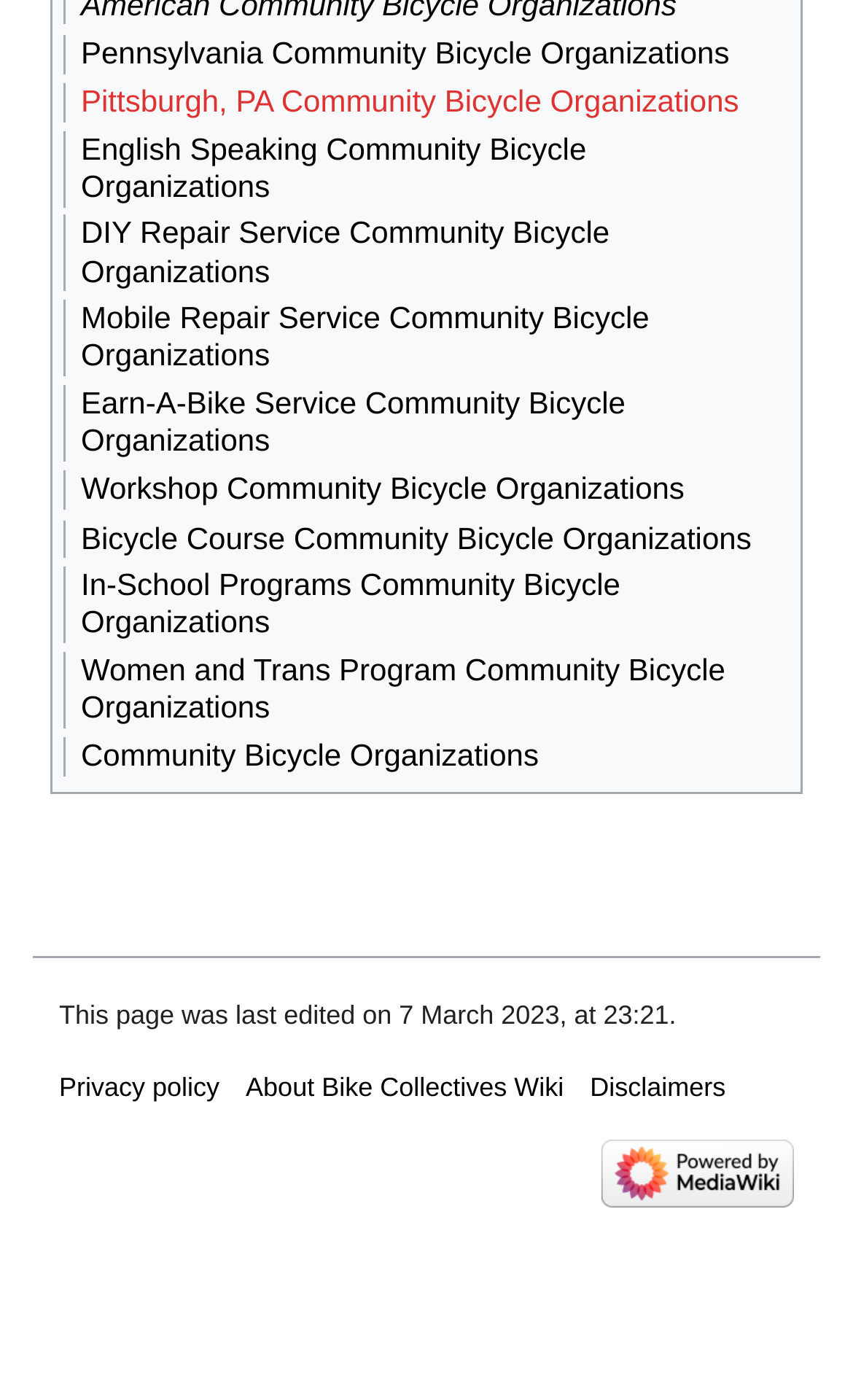What is the name of the software powering this wiki?
Please answer the question with as much detail and depth as you can.

The link at the bottom of the page indicates that the wiki is 'Powered by MediaWiki', suggesting that MediaWiki is the software used to power this wiki.